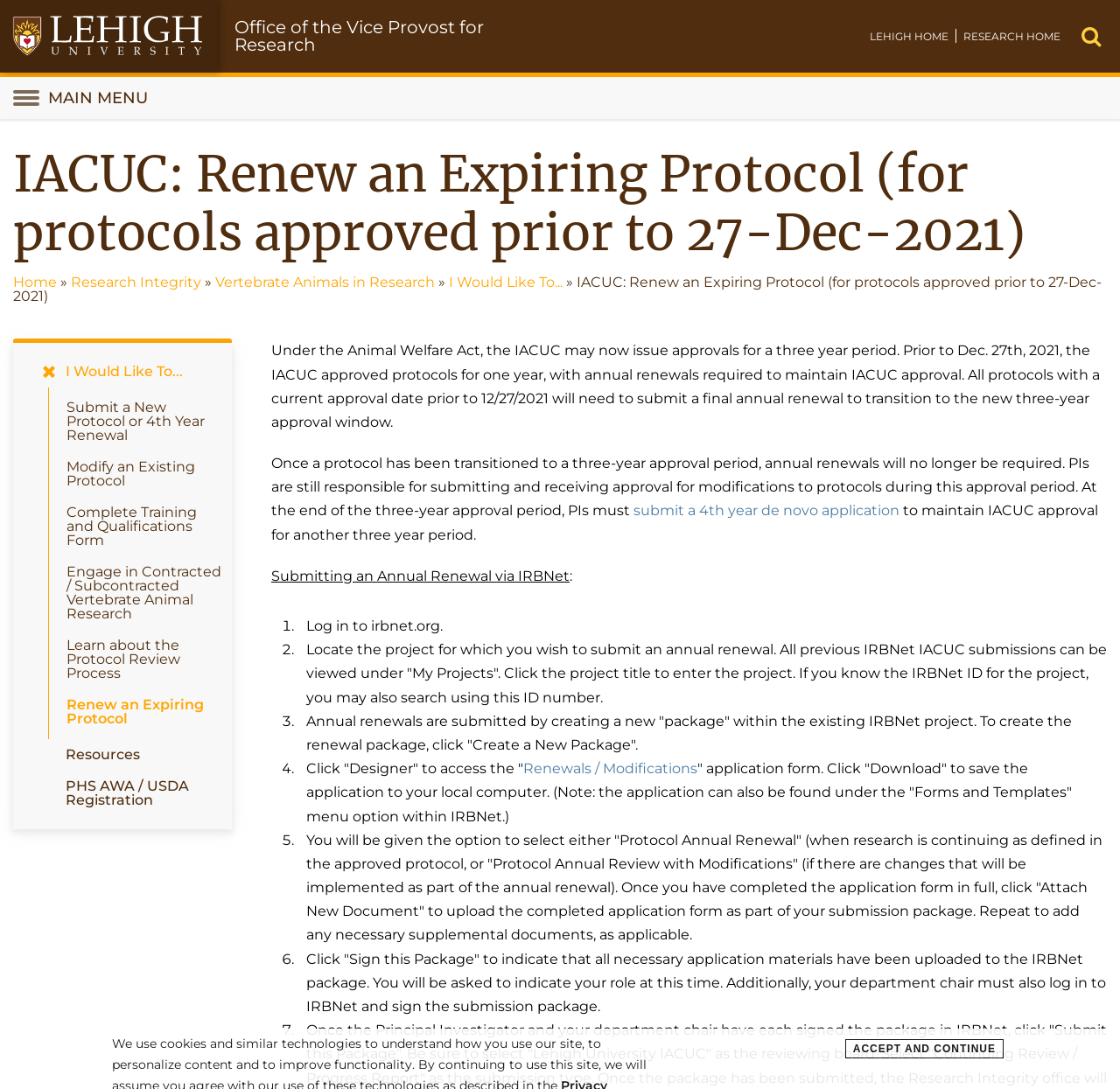Locate the bounding box coordinates of the item that should be clicked to fulfill the instruction: "Click the 'ACCEPT AND CONTINUE' button".

[0.755, 0.954, 0.896, 0.972]